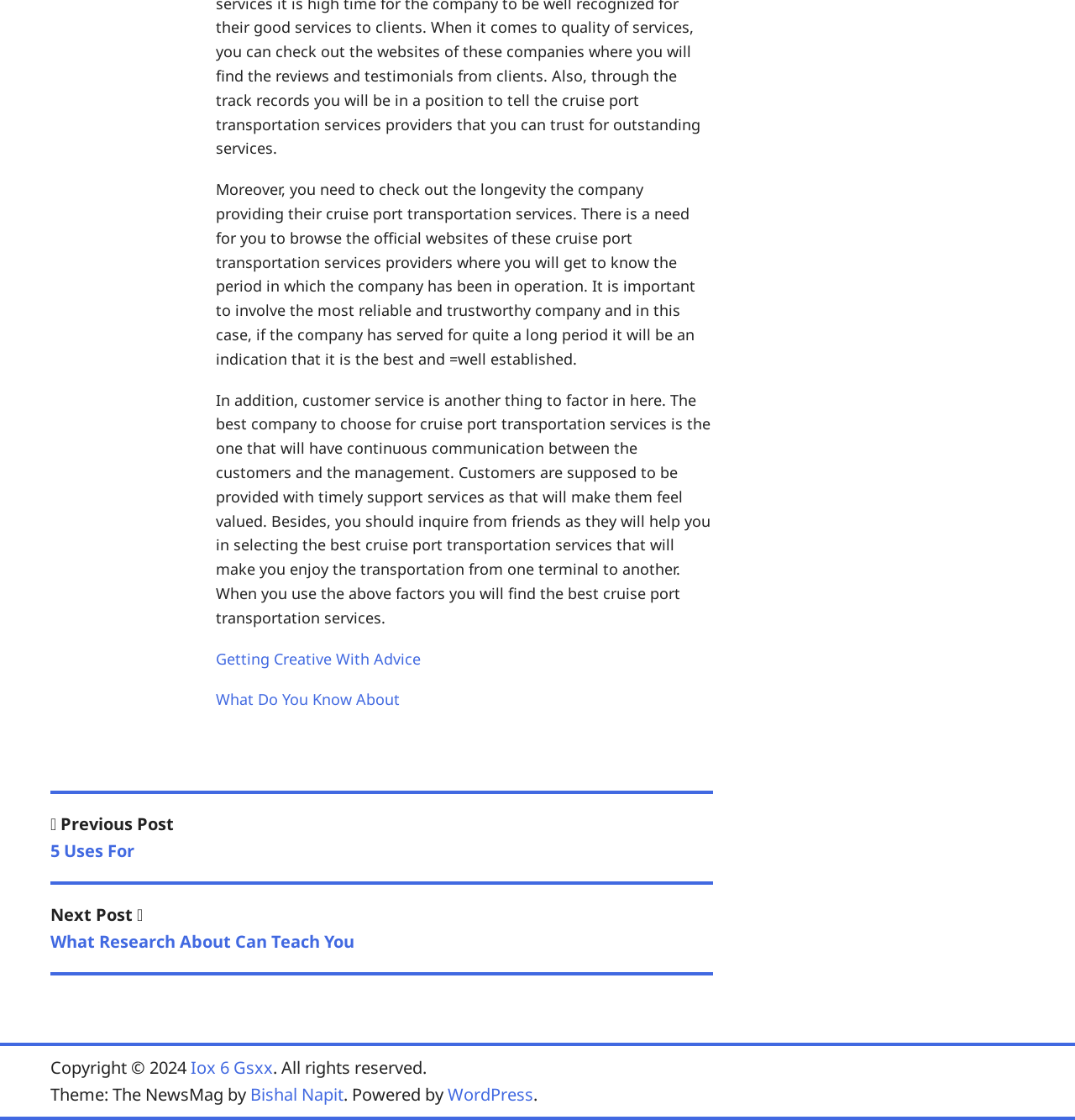Use a single word or phrase to answer the question: 
What type of company is being discussed?

Transportation company